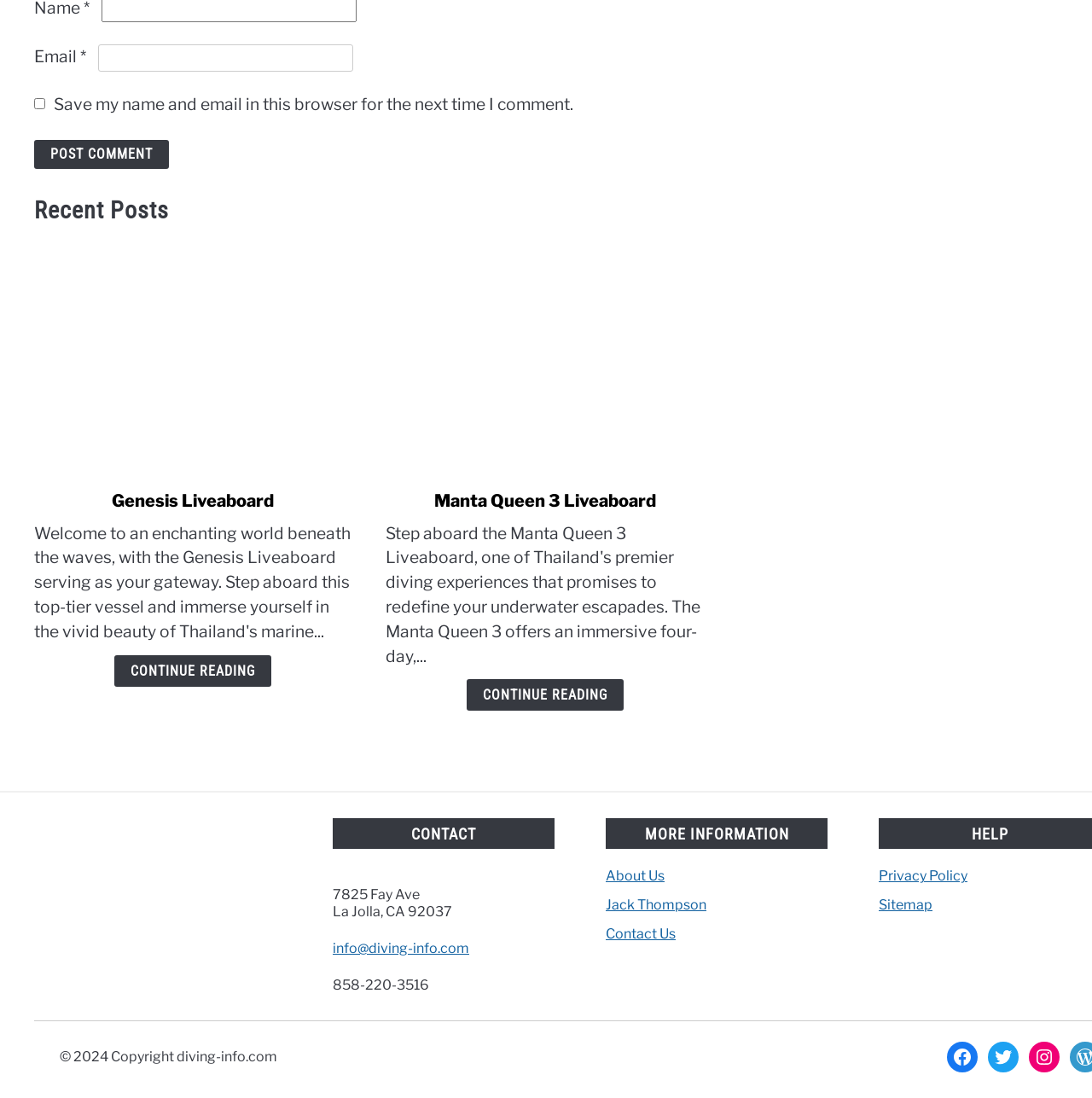Could you specify the bounding box coordinates for the clickable section to complete the following instruction: "Read more about Genesis Liveaboard"?

[0.105, 0.596, 0.249, 0.625]